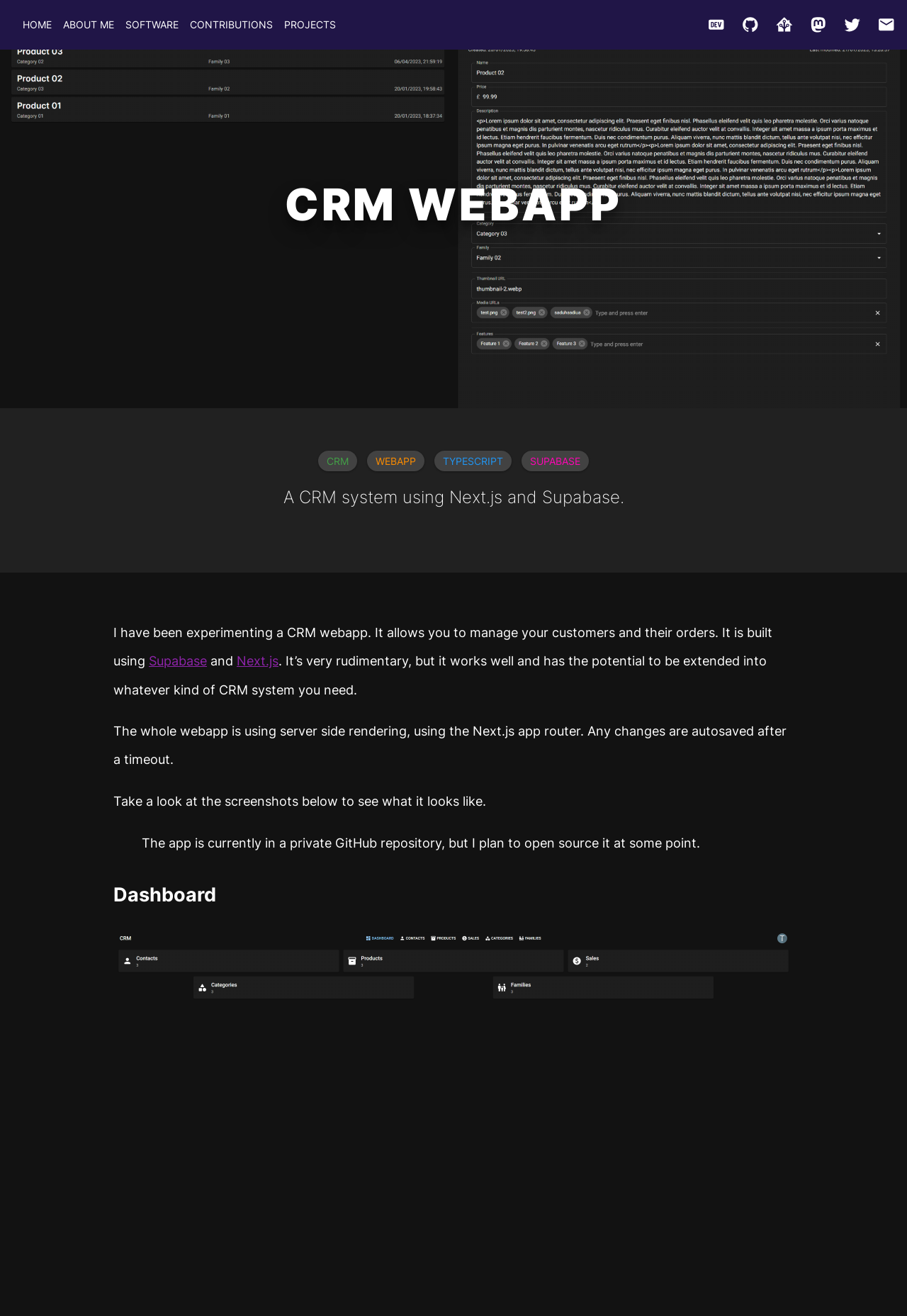What is the CRM system built with?
Provide an in-depth and detailed answer to the question.

Based on the webpage content, it is mentioned that the CRM system is built using Next.js and Supabase. This information is provided in the heading 'A CRM system using Next.js and Supabase.' and also in the paragraph that describes the system.